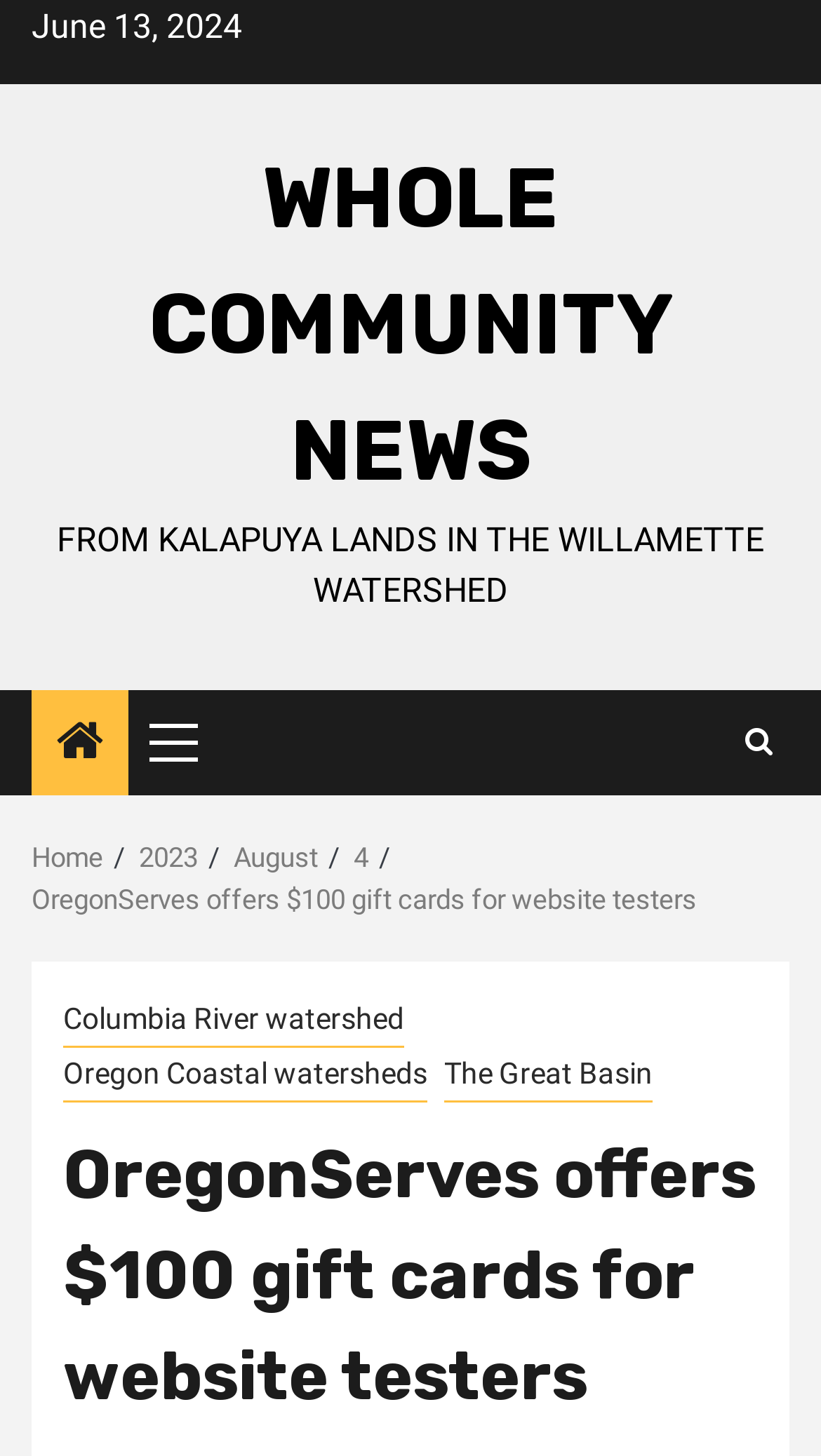Please extract the title of the webpage.

OregonServes offers $100 gift cards for website testers